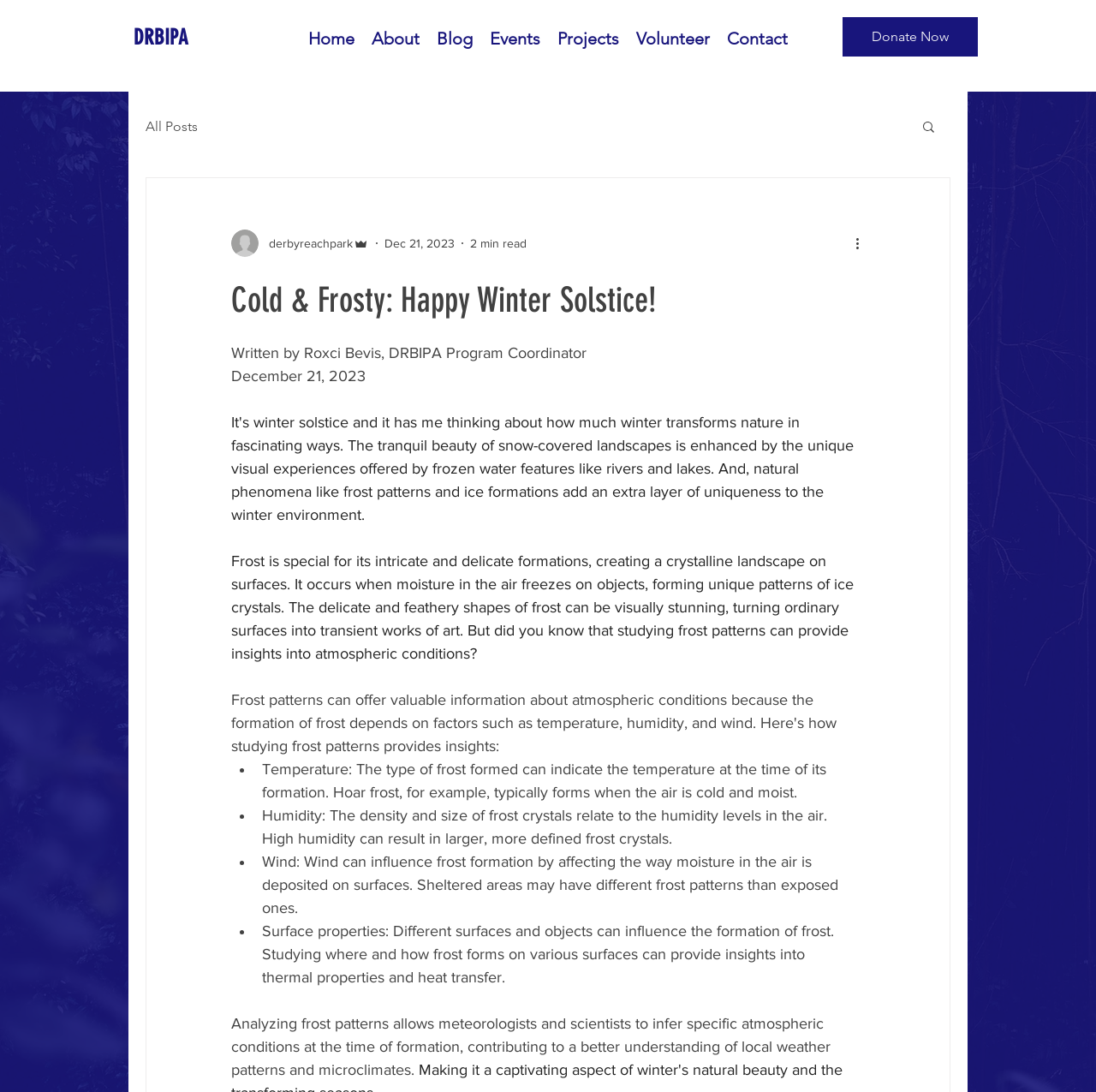Detail the various sections and features present on the webpage.

The webpage is about winter solstice and the fascinating ways it transforms nature. At the top, there is a navigation menu with links to "Home", "About", "Blog", "Events", "Projects", and "Volunteer" on the left, and a "Donate Now" button on the right. Below the navigation menu, there is a secondary navigation menu with a "blog" section that has a link to "All Posts" and a "Search" button with a magnifying glass icon.

On the left side of the page, there is a writer's picture and a section with the author's name, "Roxci Bevis, DRBIPA Program Coordinator", and the date "December 21, 2023". Next to it, there is a section with the title "Cold & Frosty: Happy Winter Solstice!" and a brief description of the article.

The main content of the page is an article about frost, describing its intricate and delicate formations, and how studying frost patterns can provide insights into atmospheric conditions. The article is divided into sections, each with a bullet point, discussing how temperature, humidity, wind, and surface properties affect frost formation.

Throughout the page, there are several images, including the writer's picture, a logo, and possibly other icons or graphics. The layout is clean, with a clear hierarchy of elements, making it easy to read and navigate.